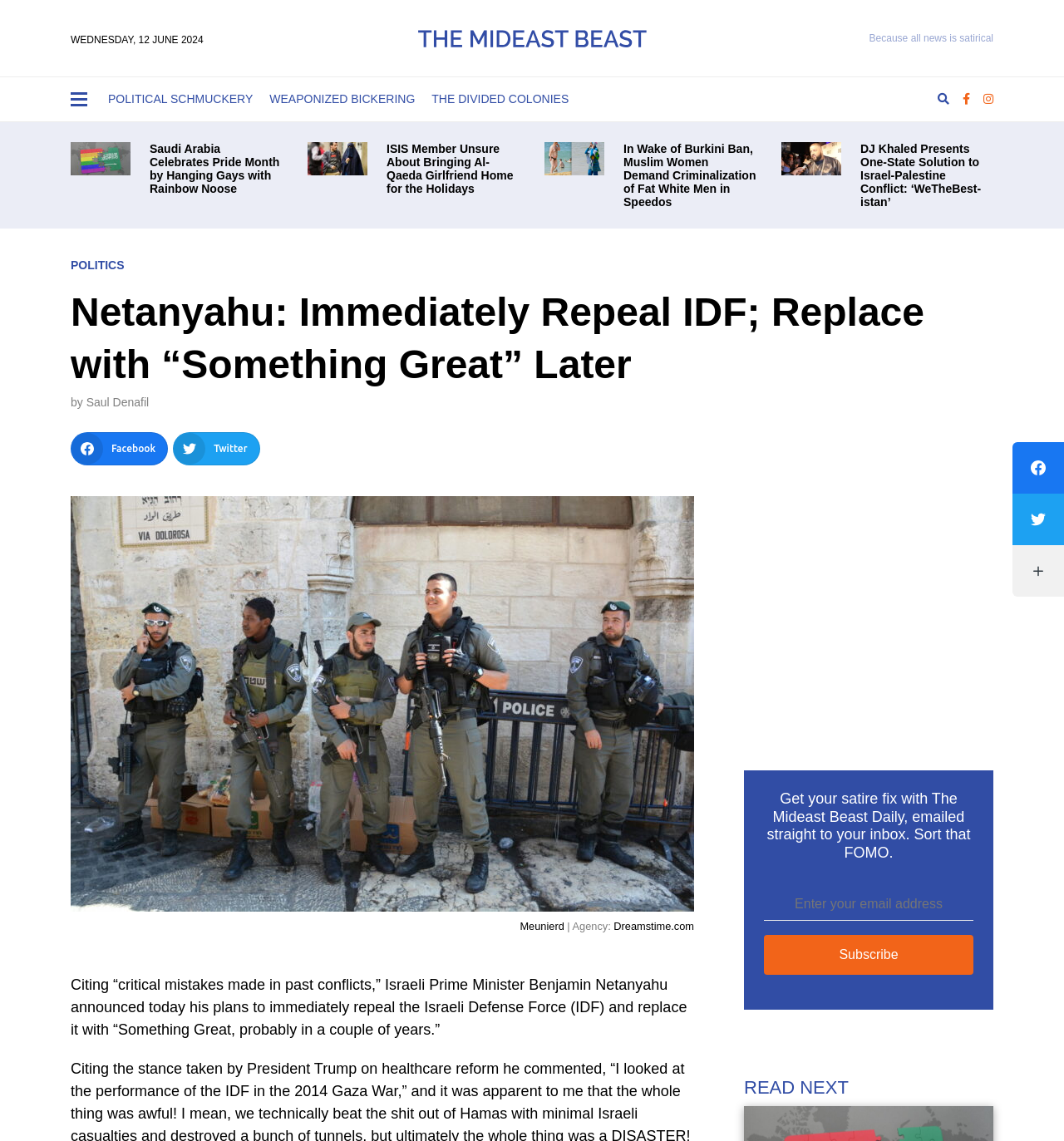Identify the coordinates of the bounding box for the element described below: "aria-label="Search"". Return the coordinates as four float numbers between 0 and 1: [left, top, right, bottom].

[0.875, 0.074, 0.898, 0.101]